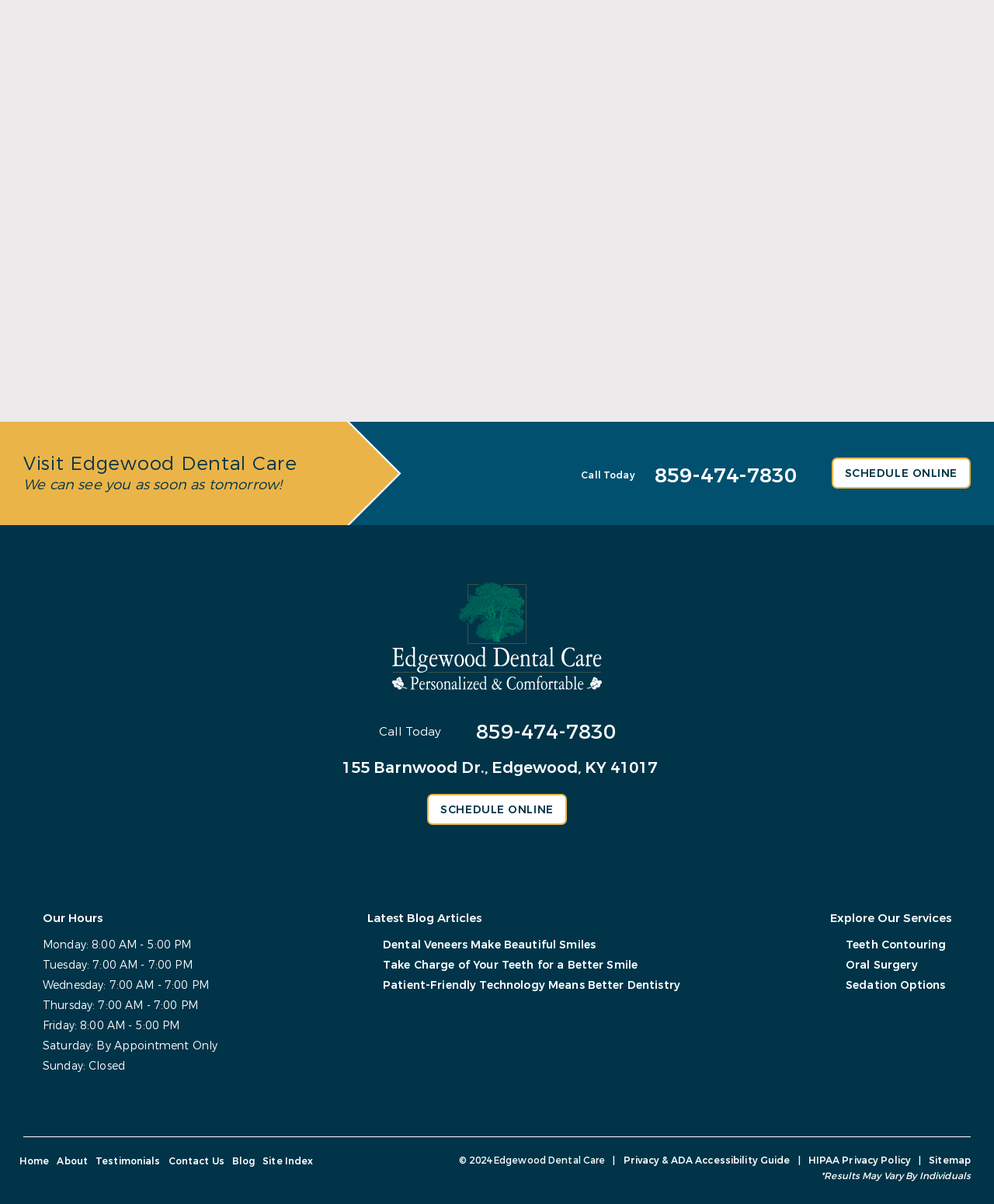How many blog posts are displayed on the webpage?
From the image, respond with a single word or phrase.

3